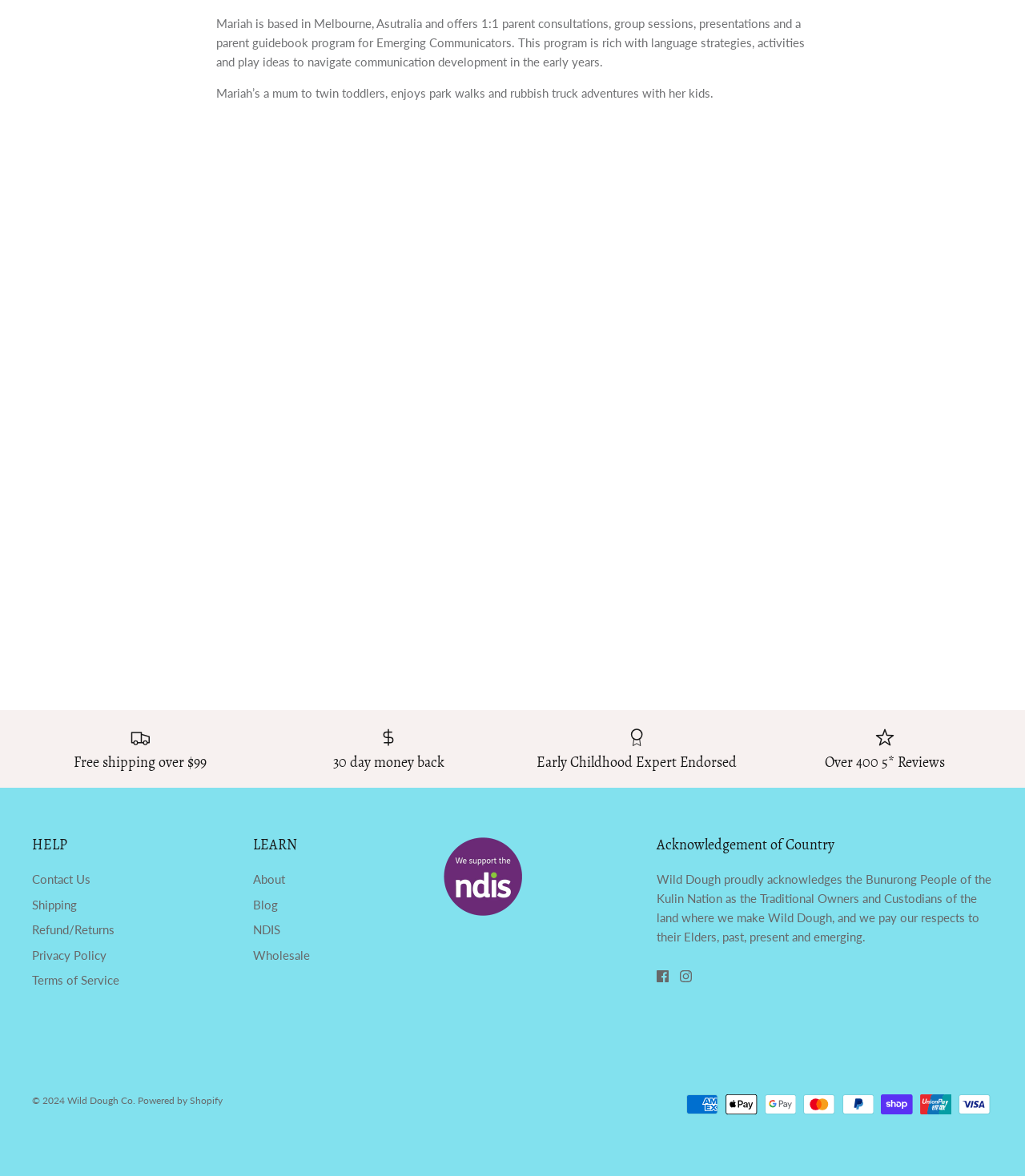Determine the bounding box coordinates for the area that should be clicked to carry out the following instruction: "Leave a comment".

[0.211, 0.235, 0.789, 0.254]